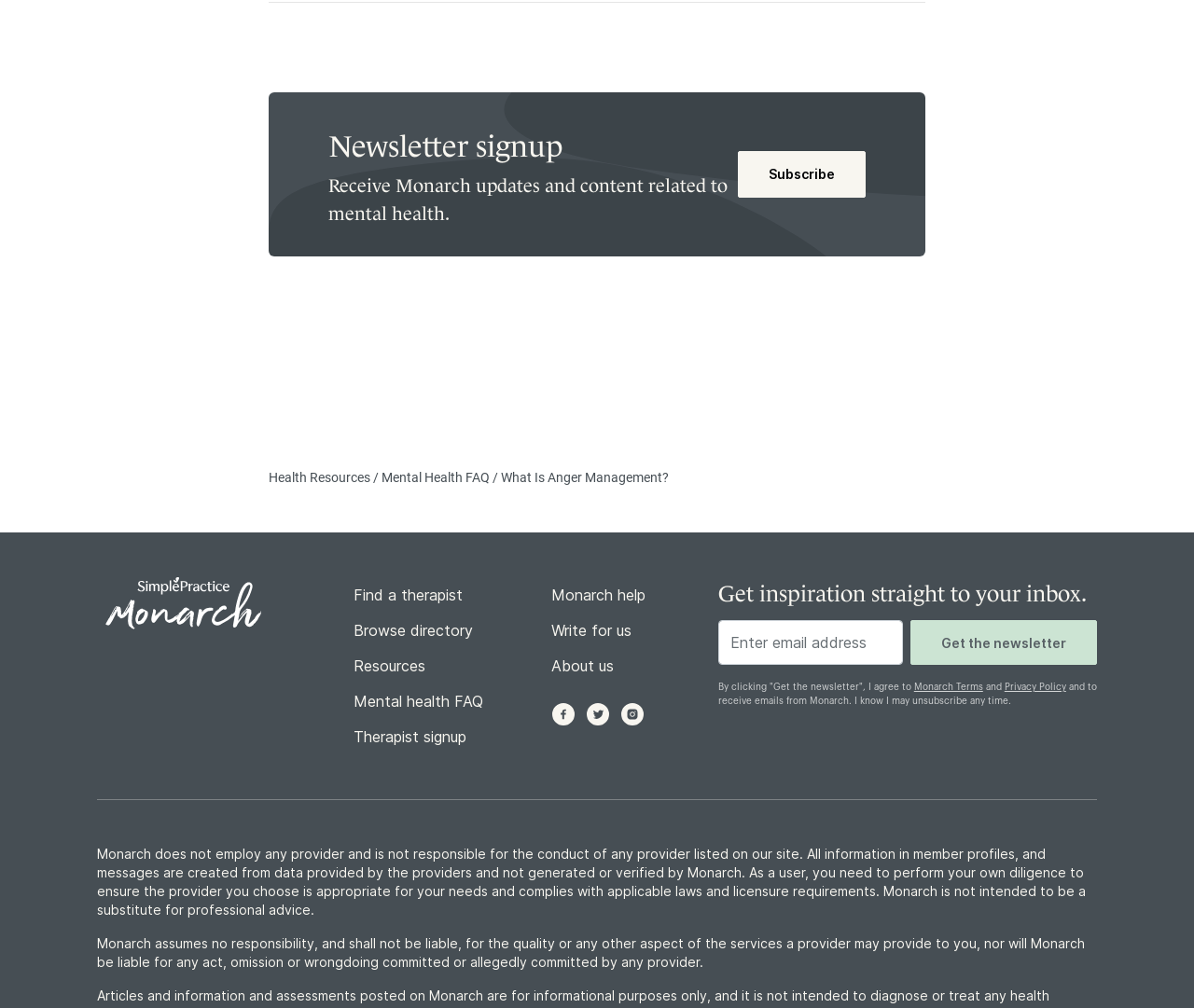Answer this question using a single word or a brief phrase:
What social media platforms can users visit?

Facebook, Twitter, Instagram